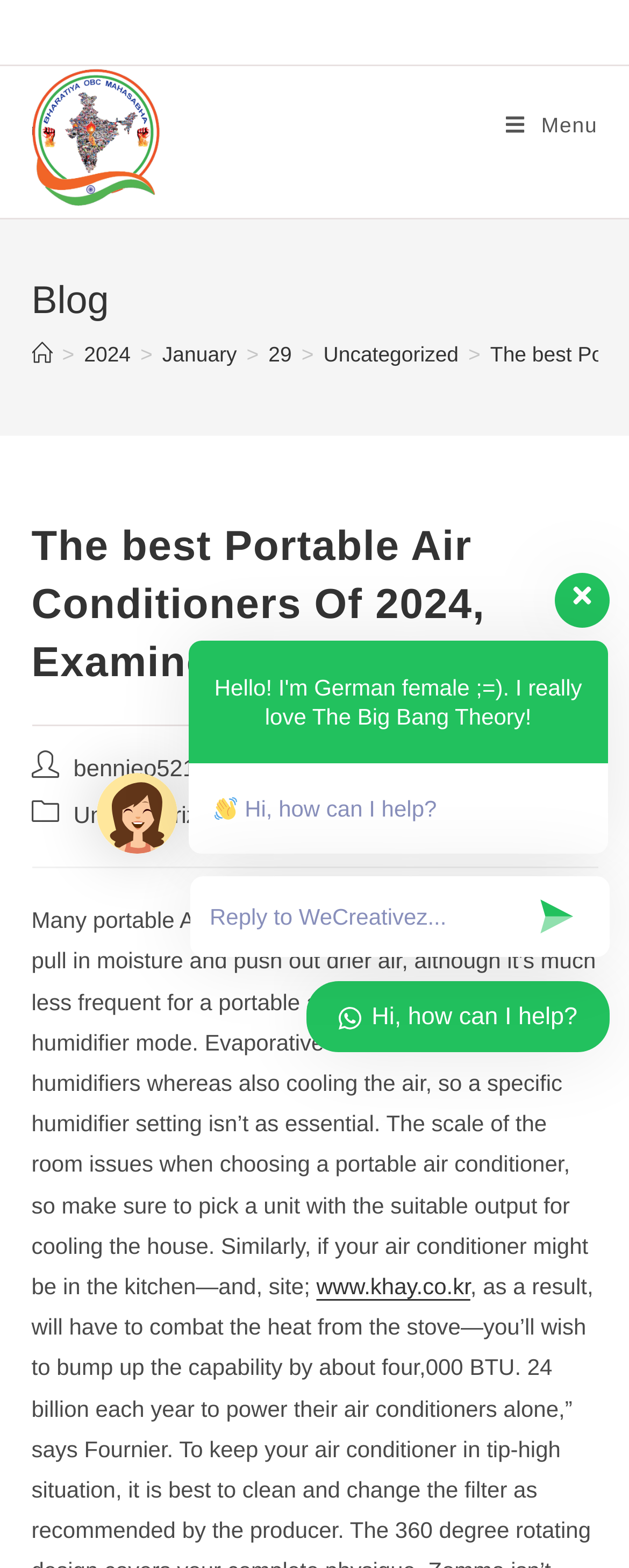Please locate the bounding box coordinates of the element that should be clicked to achieve the given instruction: "Click on the 'Home' link".

[0.05, 0.218, 0.083, 0.233]